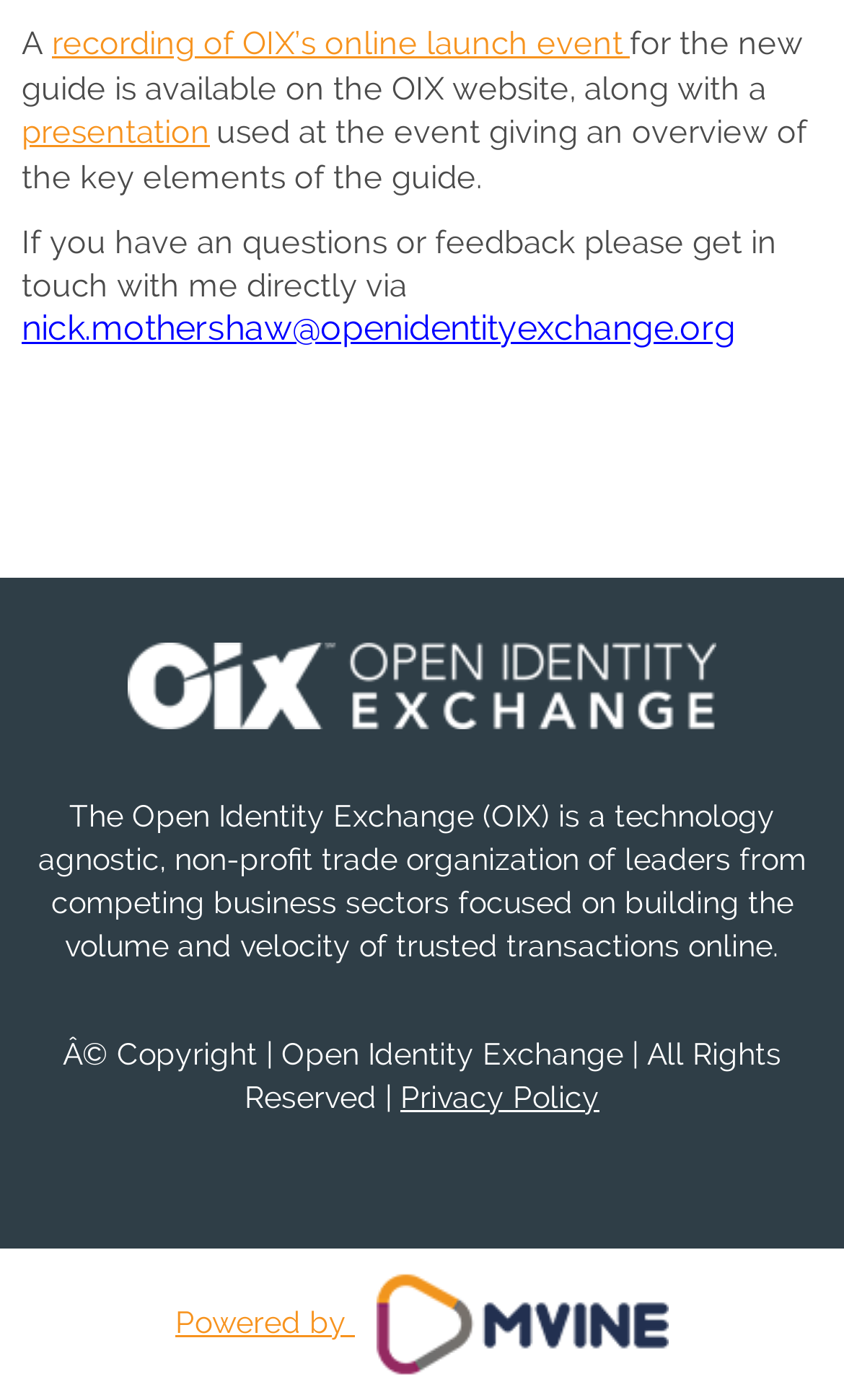Analyze the image and provide a detailed answer to the question: What is the name of the organization mentioned on the webpage?

The webpage mentions the name of the organization as 'The Open Identity Exchange (OIX)' in the LayoutTable element, which is a technology agnostic, non-profit trade organization.